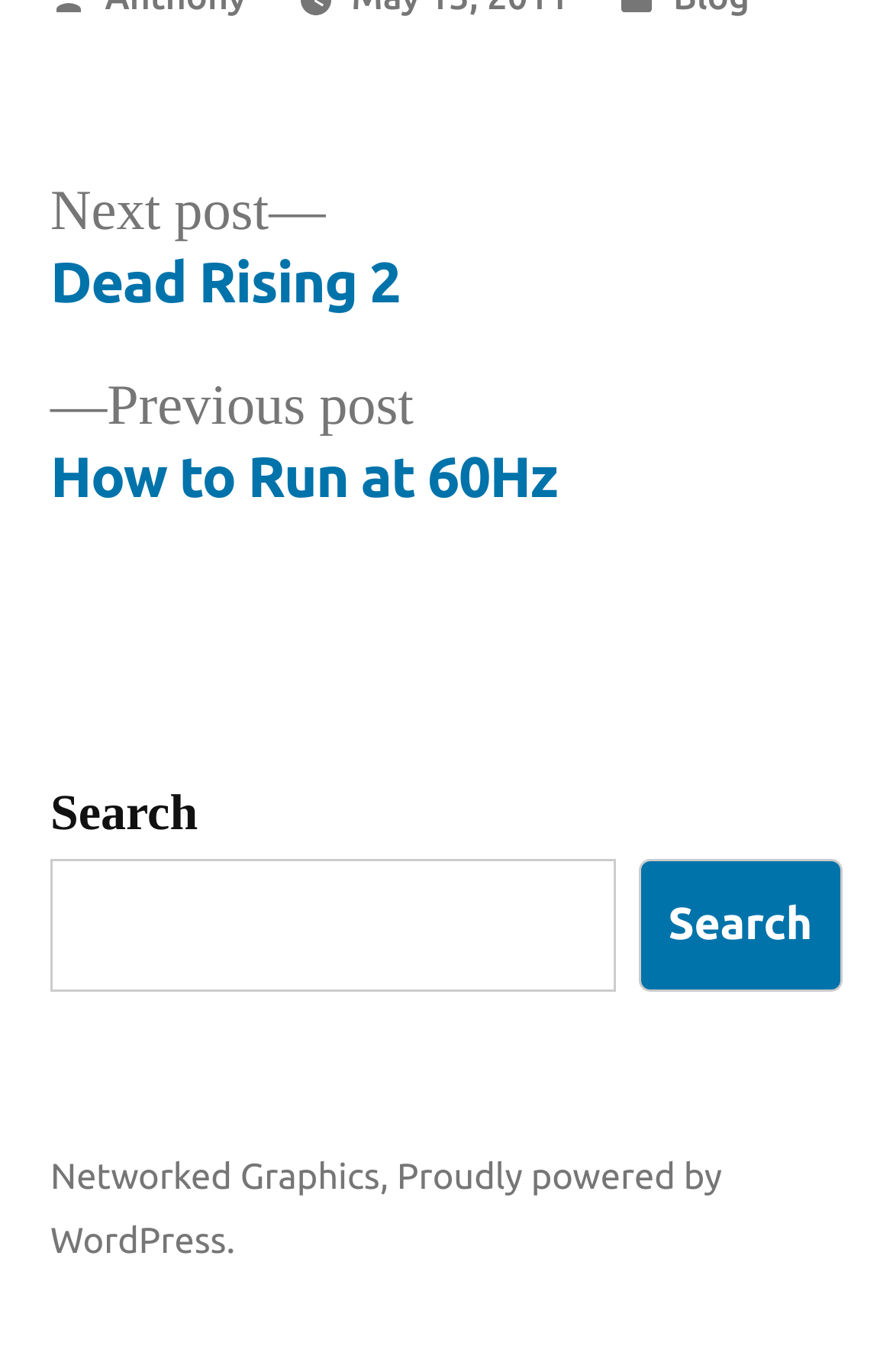What is the function of the button next to the search box?
From the image, respond using a single word or phrase.

Search